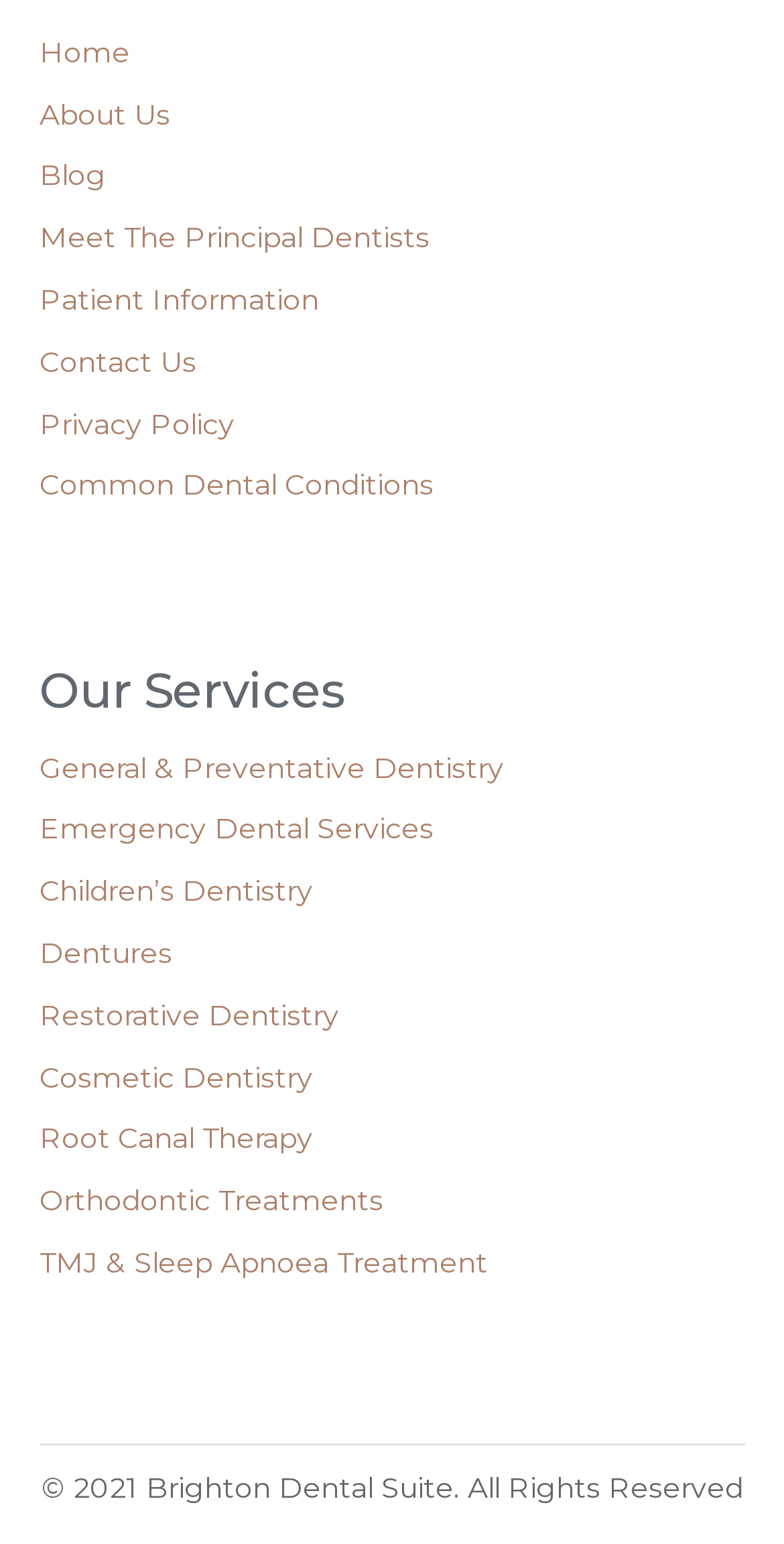Refer to the image and answer the question with as much detail as possible: What is the name of the dental suite?

I found the answer by looking at the copyright information at the bottom of the page, which states '© 2021 Brighton Dental Suite. All Rights Reserved'.